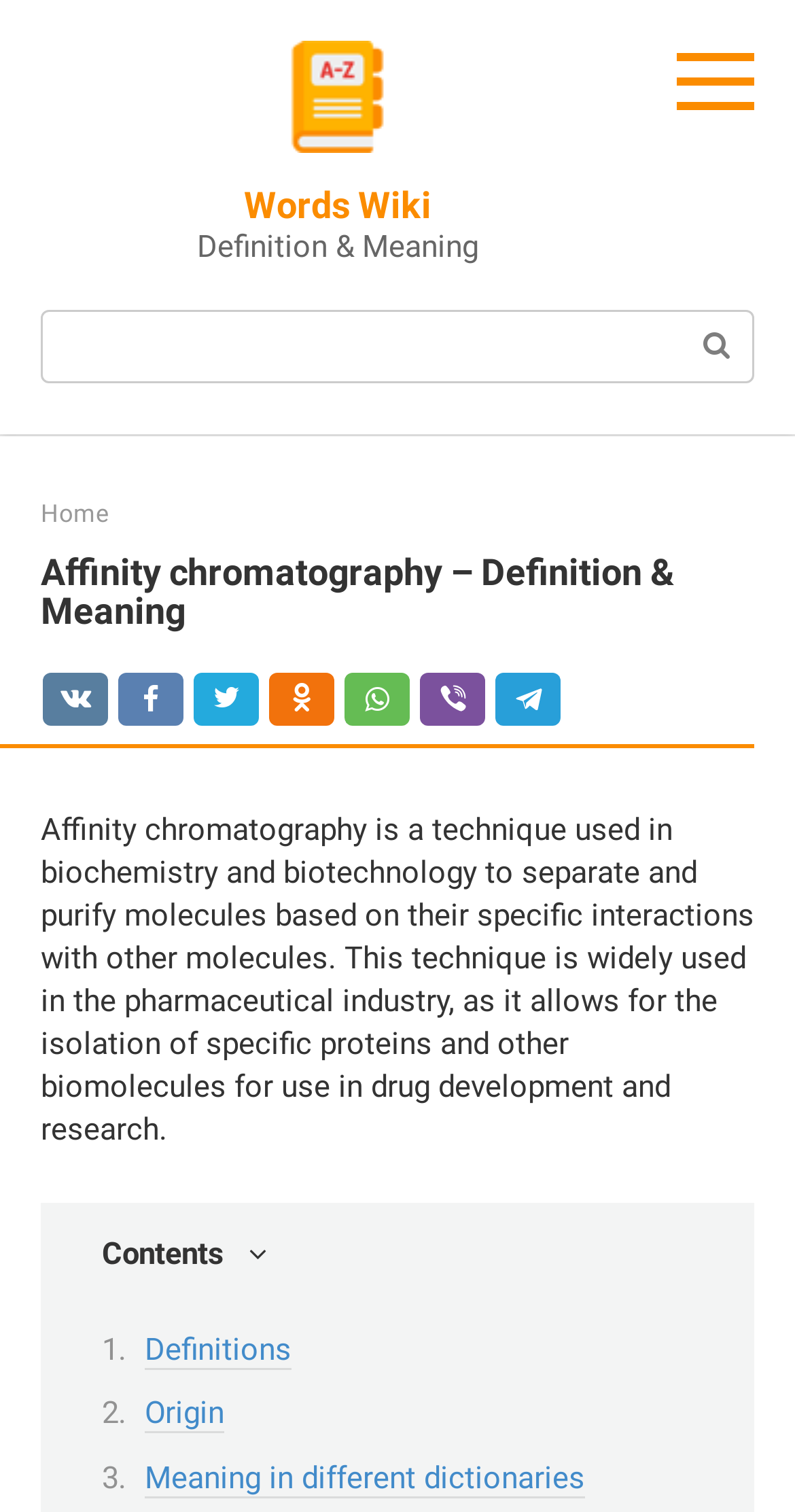Identify the bounding box coordinates of the clickable region necessary to fulfill the following instruction: "view contents". The bounding box coordinates should be four float numbers between 0 and 1, i.e., [left, top, right, bottom].

[0.128, 0.817, 0.282, 0.842]